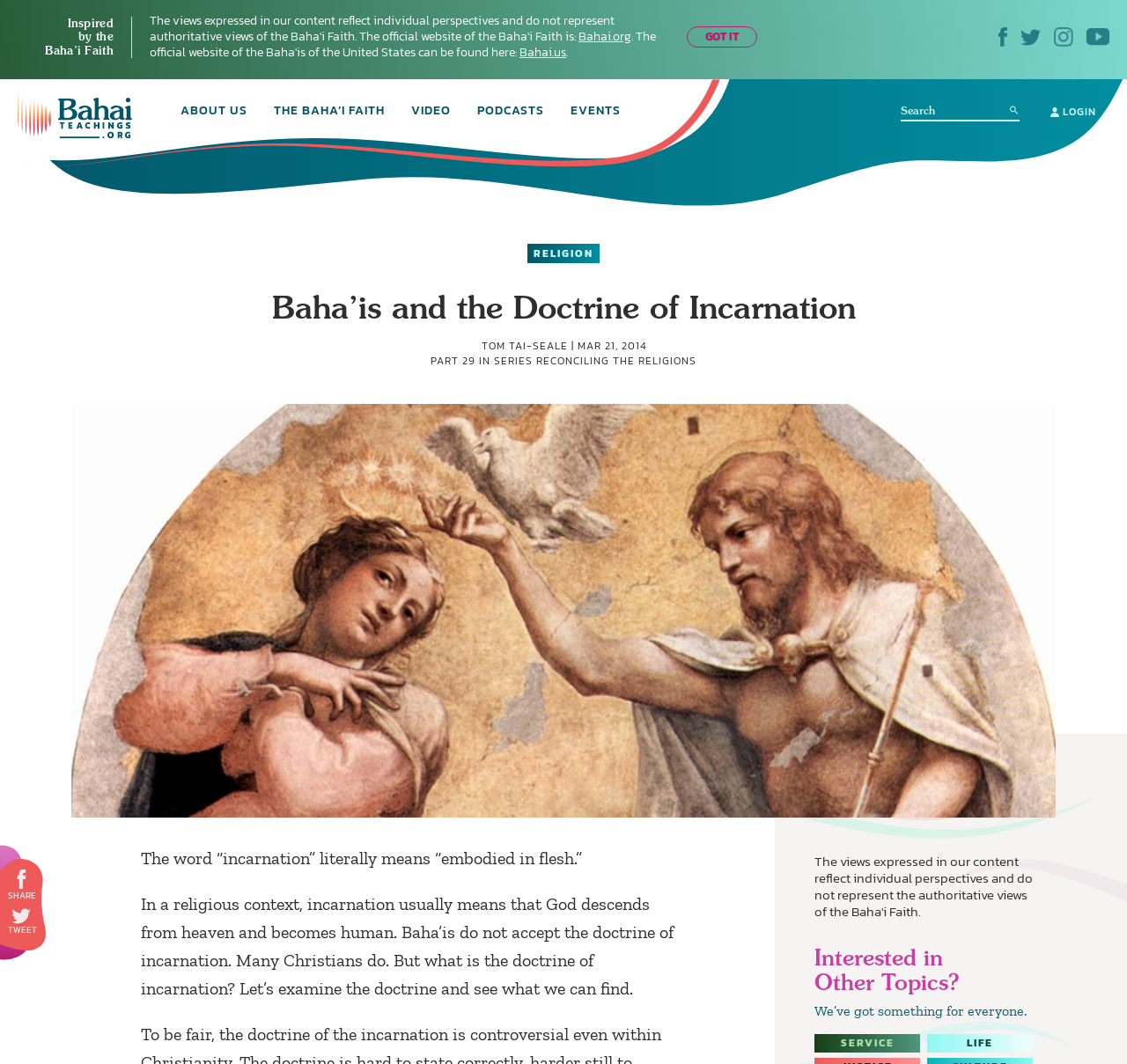Use a single word or phrase to answer this question: 
What is the purpose of the search bar?

Search for: